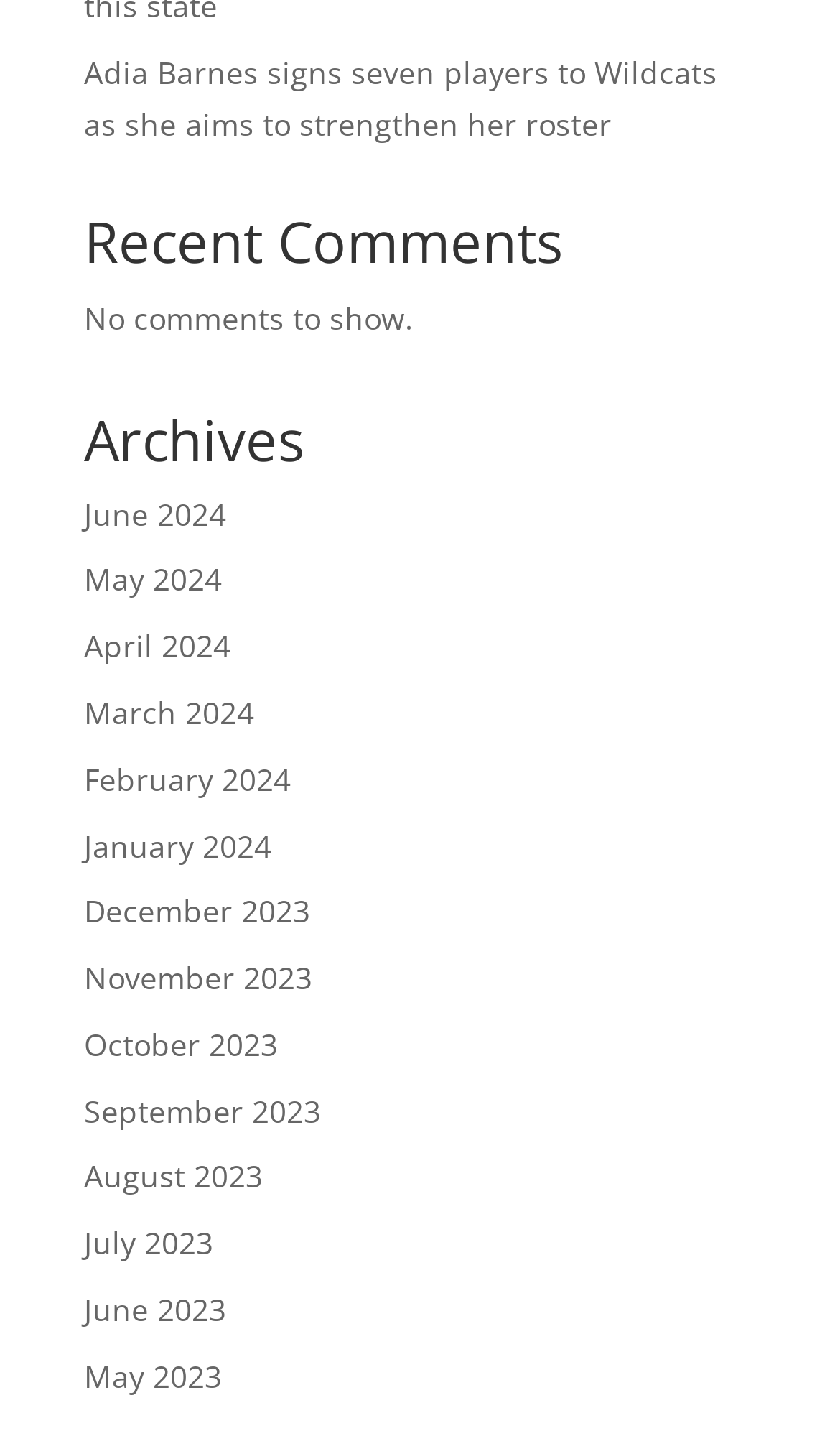Determine the bounding box coordinates for the clickable element required to fulfill the instruction: "View comments". Provide the coordinates as four float numbers between 0 and 1, i.e., [left, top, right, bottom].

[0.1, 0.15, 0.9, 0.204]